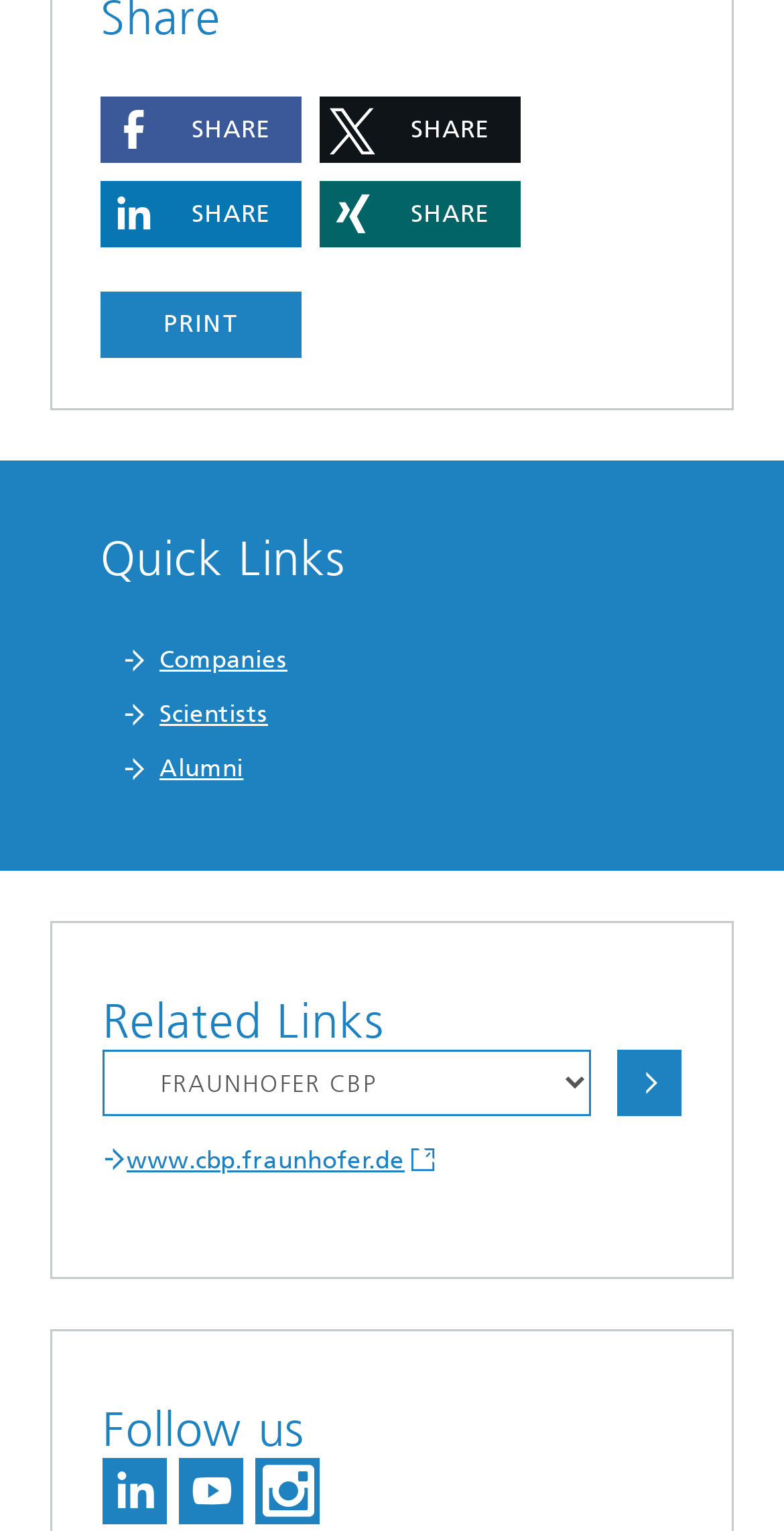From the element description: "title="Visit us on Instagram"", extract the bounding box coordinates of the UI element. The coordinates should be expressed as four float numbers between 0 and 1, in the order [left, top, right, bottom].

[0.326, 0.952, 0.408, 0.996]